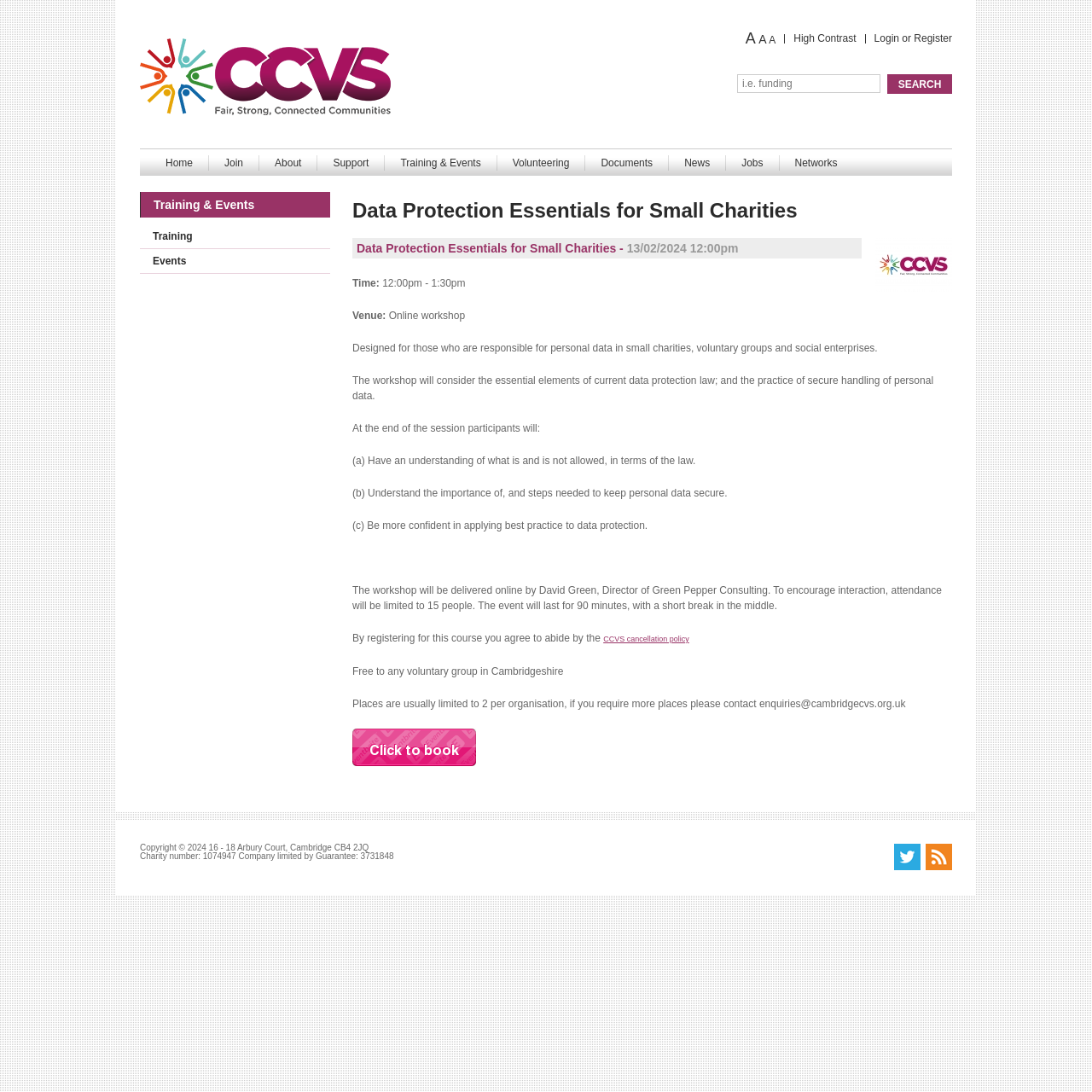Answer the question below with a single word or a brief phrase: 
What is the format of the event?

Online workshop